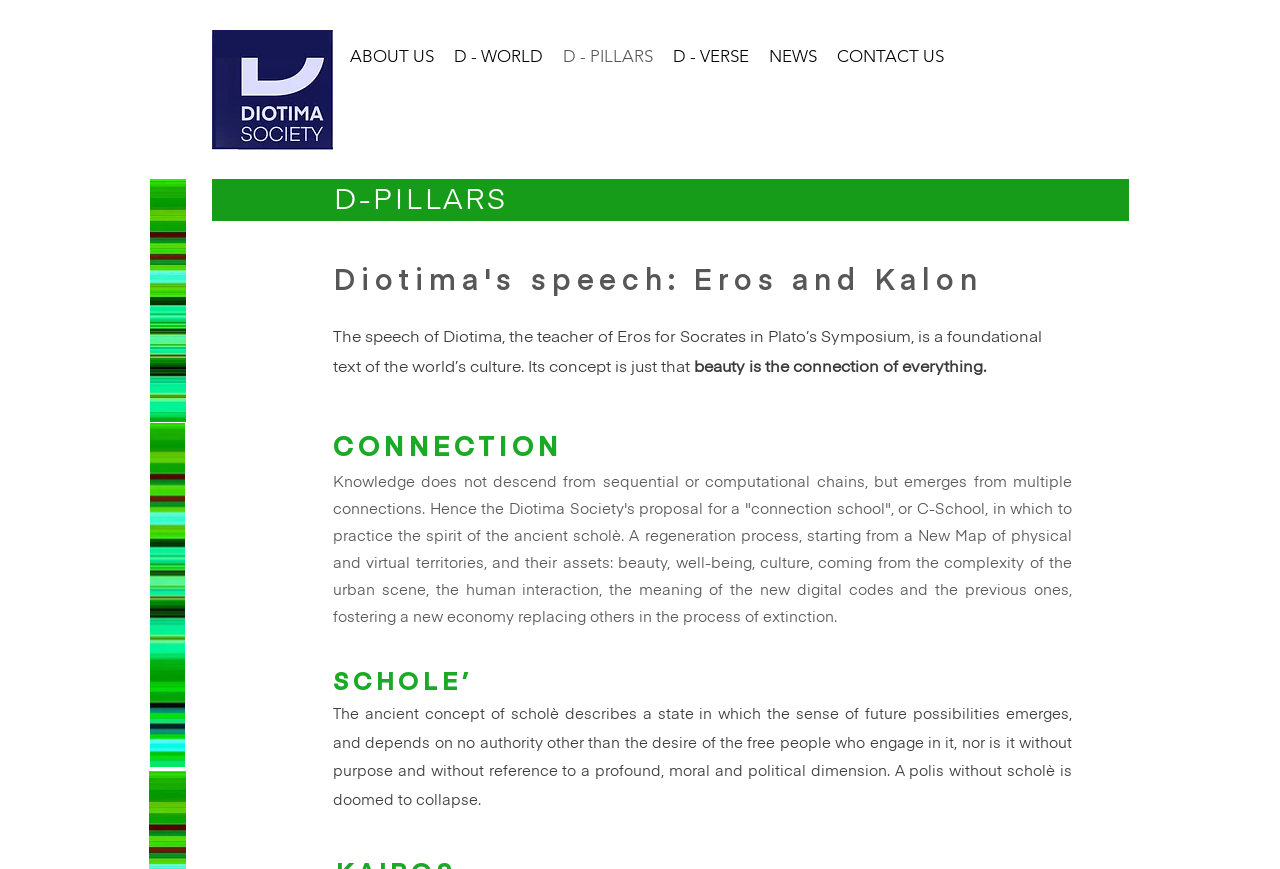Determine the bounding box of the UI component based on this description: "HOME". The bounding box coordinates should be four float values between 0 and 1, i.e., [left, top, right, bottom].

[0.21, 0.047, 0.266, 0.082]